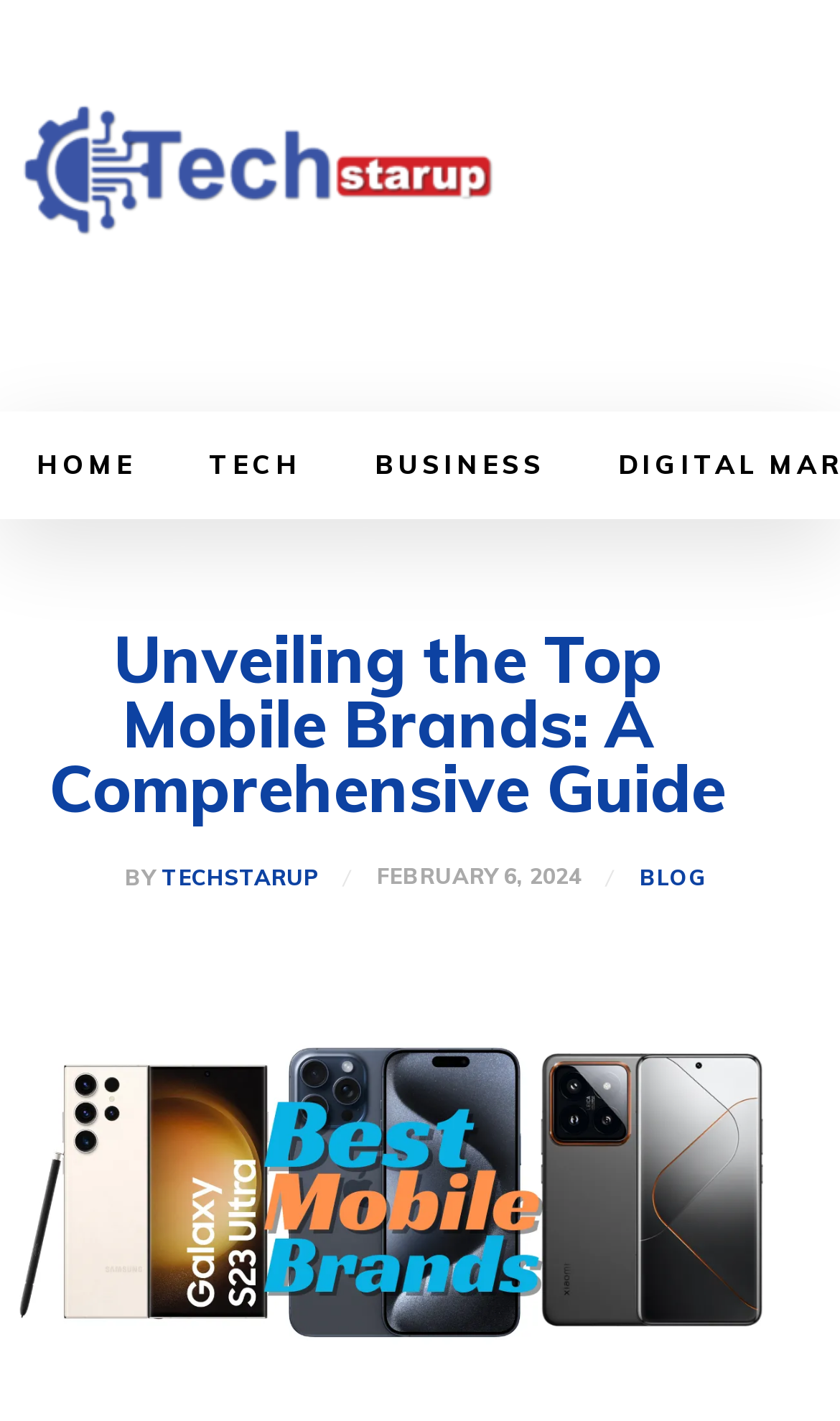What is the topic of the article?
Use the screenshot to answer the question with a single word or phrase.

Top Mobile Brands